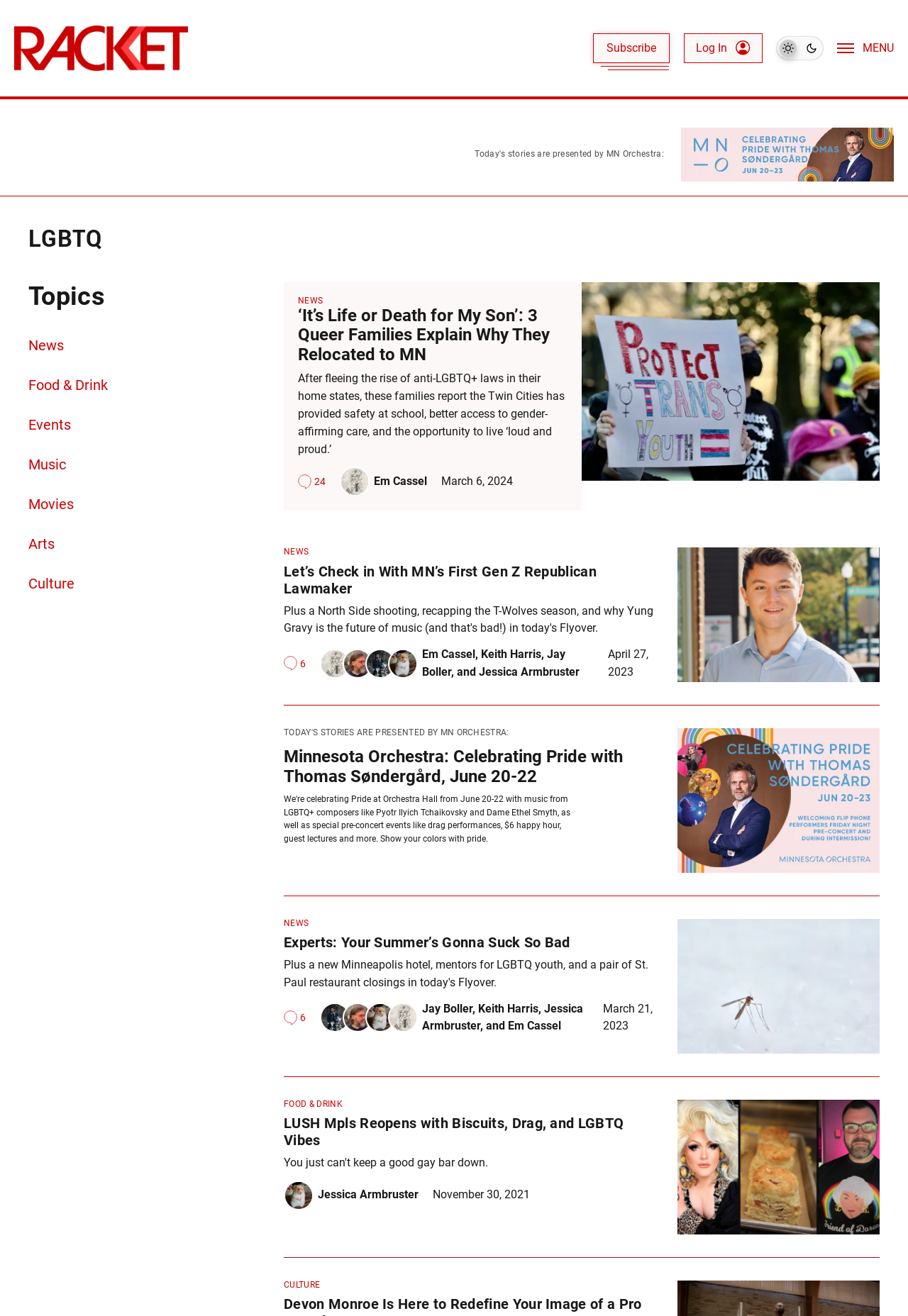Answer the following inquiry with a single word or phrase:
What is the name of the website?

Racket